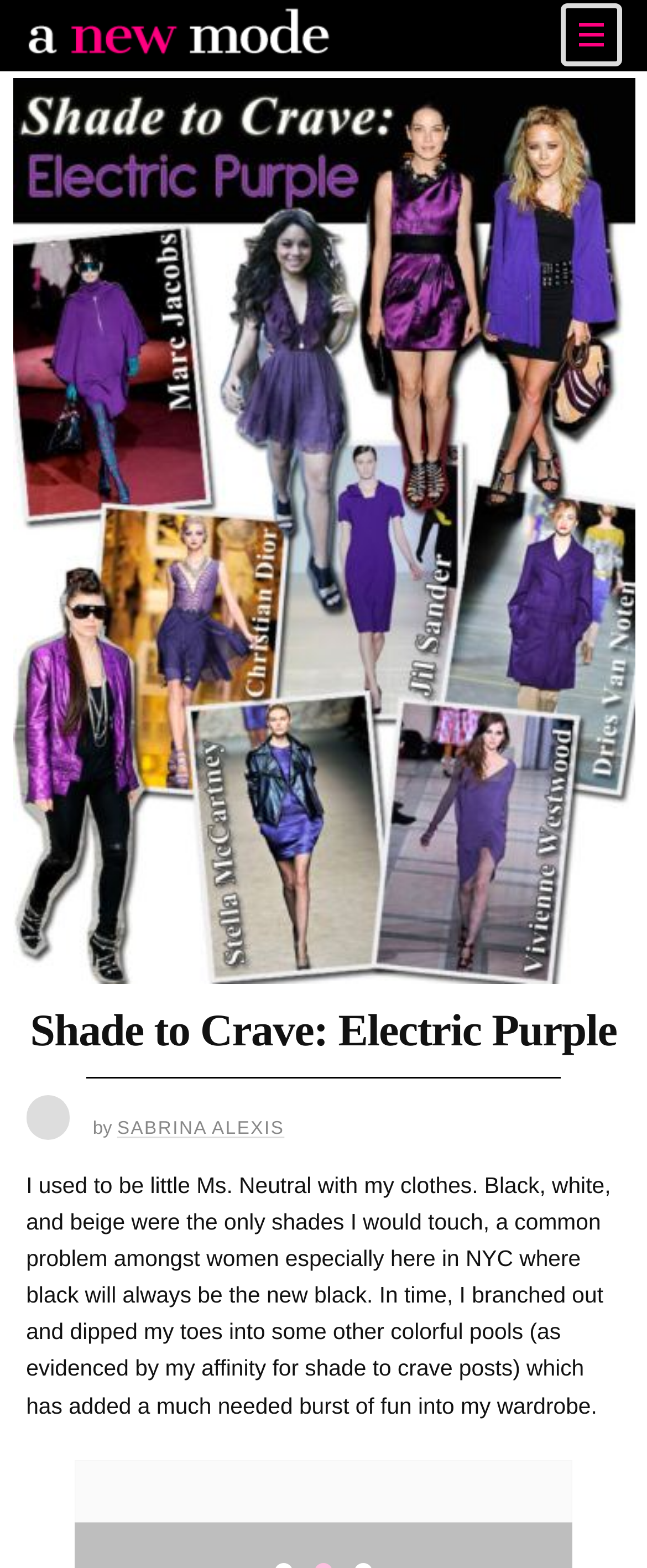Identify the bounding box of the HTML element described here: "a new mode". Provide the coordinates as four float numbers between 0 and 1: [left, top, right, bottom].

[0.019, 0.0, 0.553, 0.043]